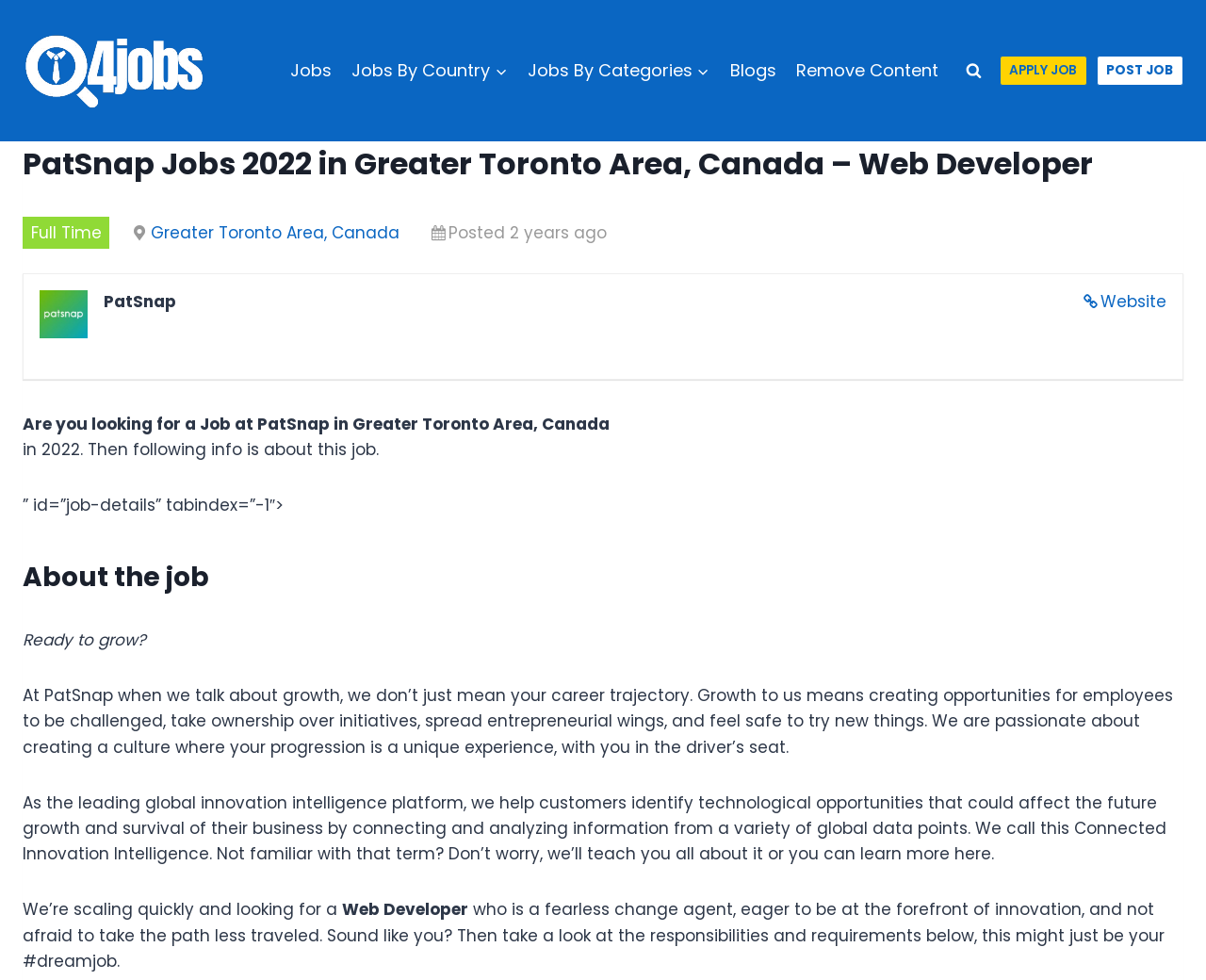Examine the image carefully and respond to the question with a detailed answer: 
What is the job location?

I found the job location by looking at the link 'Greater Toronto Area, Canada' which is located below the job title 'PatSnap Jobs 2022 in Greater Toronto Area, Canada – Web Developer'.